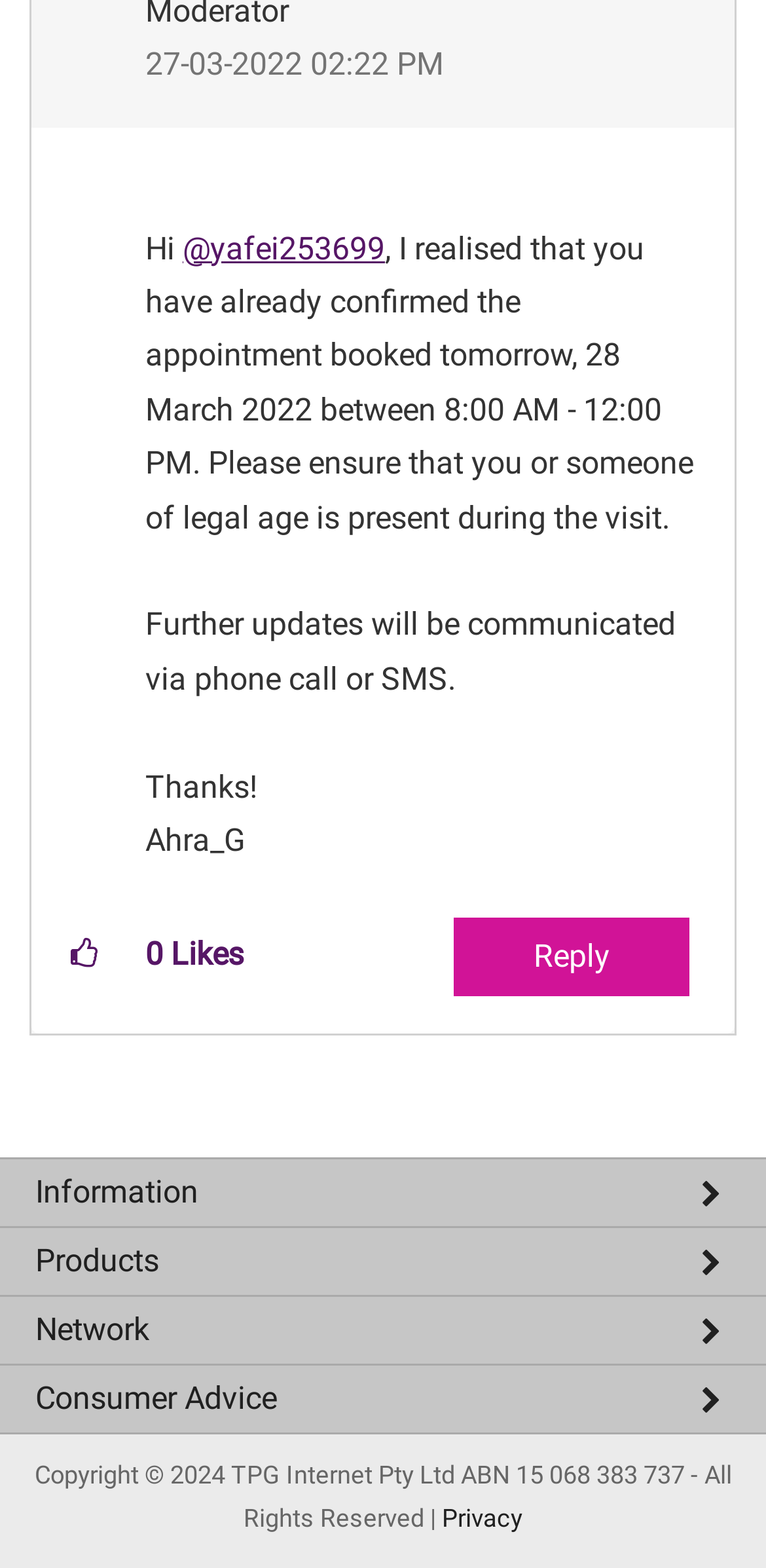Pinpoint the bounding box coordinates of the area that must be clicked to complete this instruction: "Learn more about TPG".

[0.0, 0.783, 1.0, 0.822]